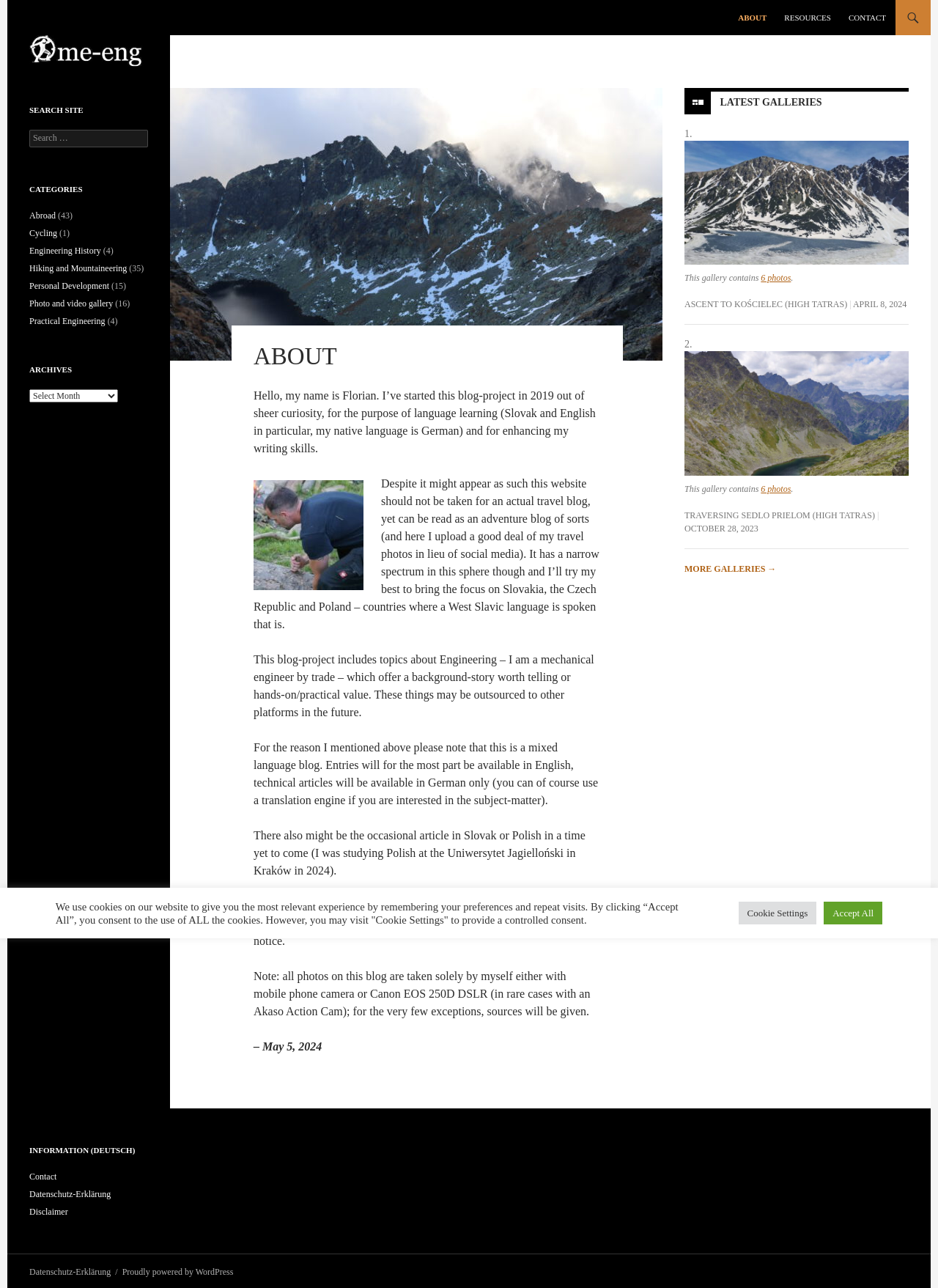Carefully observe the image and respond to the question with a detailed answer:
What is the name of the mountain lake featured in one of the galleries?

One of the galleries features a mountain lake called Zamrznuté pleso, which translates to 'Frozen mountain lake', as mentioned in the 'LATEST GALLERIES' section of the webpage.